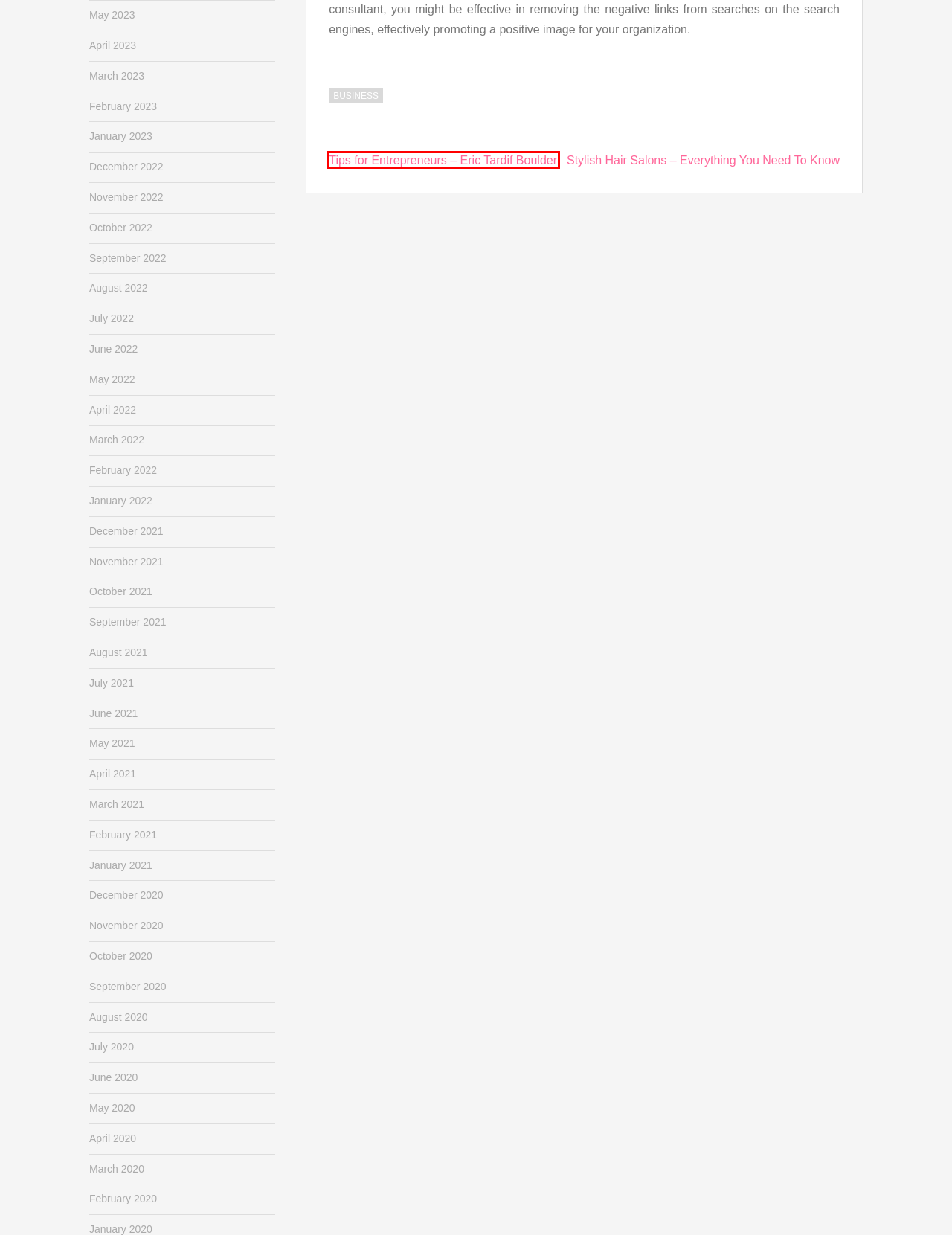Examine the screenshot of a webpage with a red bounding box around a UI element. Your task is to identify the webpage description that best corresponds to the new webpage after clicking the specified element. The given options are:
A. May 2023 – Literacy Week
B. August 2020 – Literacy Week
C. Tips for Entrepreneurs – Eric Tardif Boulder – Literacy Week
D. June 2022 – Literacy Week
E. February 2023 – Literacy Week
F. January 2021 – Literacy Week
G. June 2020 – Literacy Week
H. October 2022 – Literacy Week

C